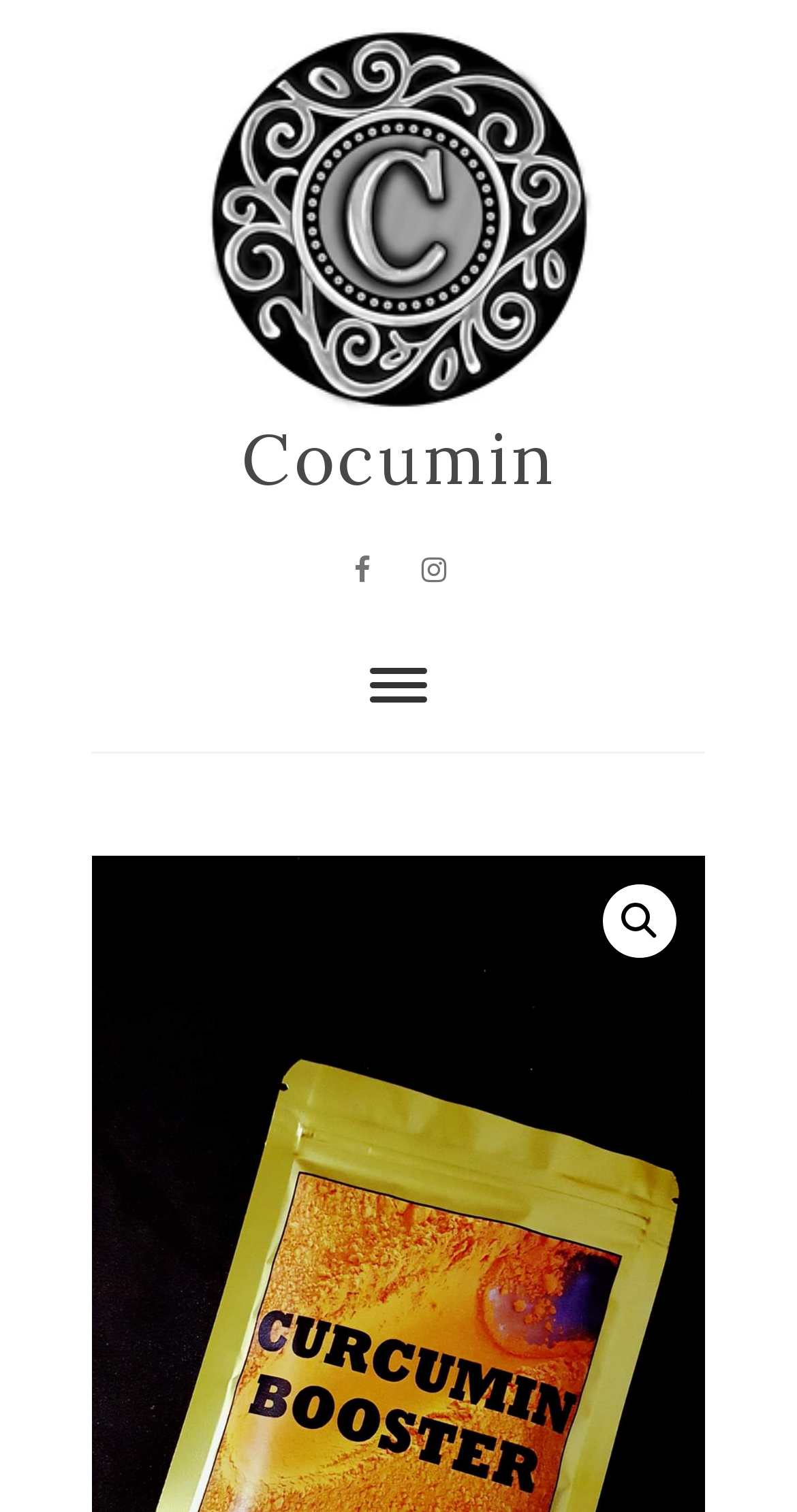Respond with a single word or phrase to the following question:
How many social media links are there?

2